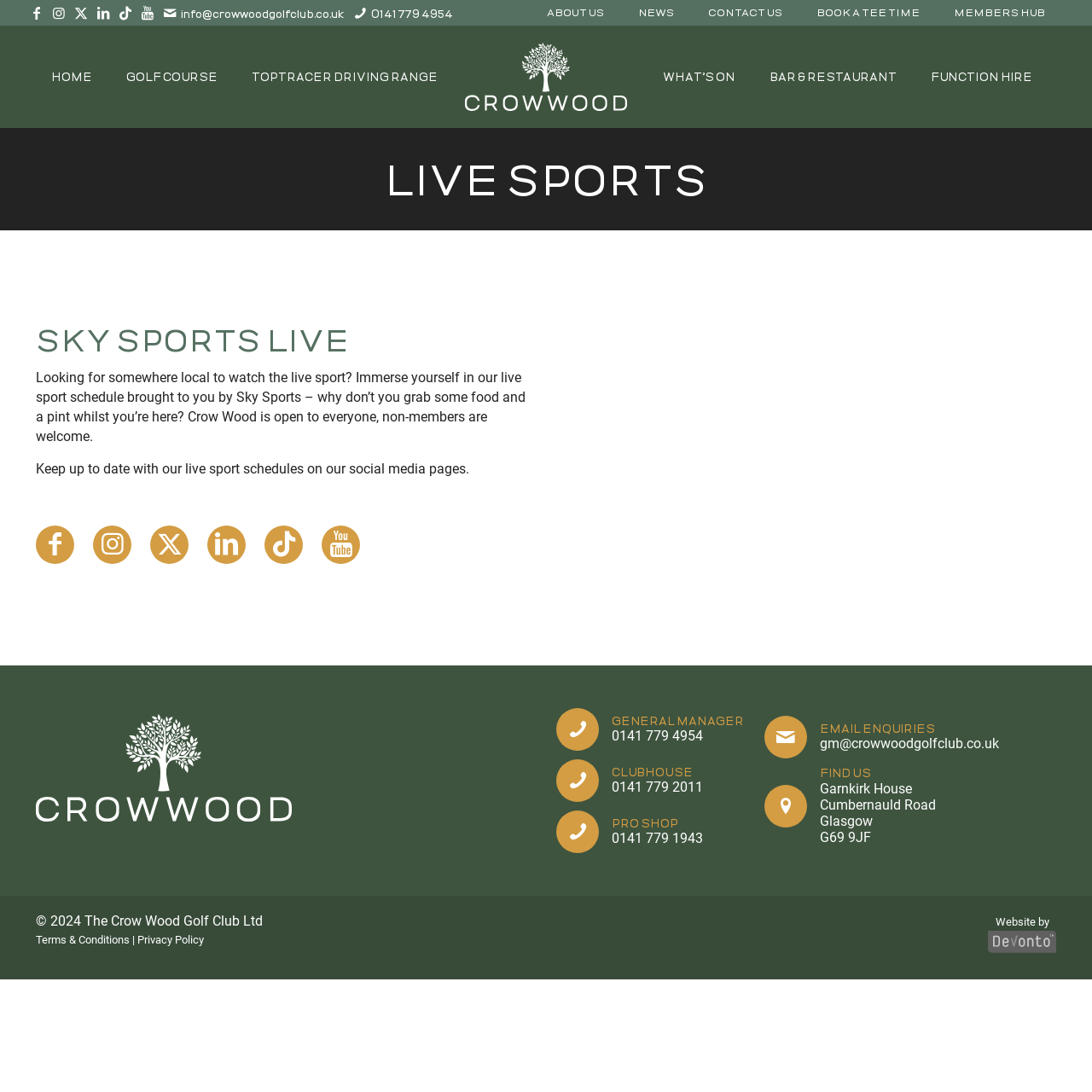What is the name of the golf club?
Look at the image and answer the question using a single word or phrase.

Crow Wood Golf Club